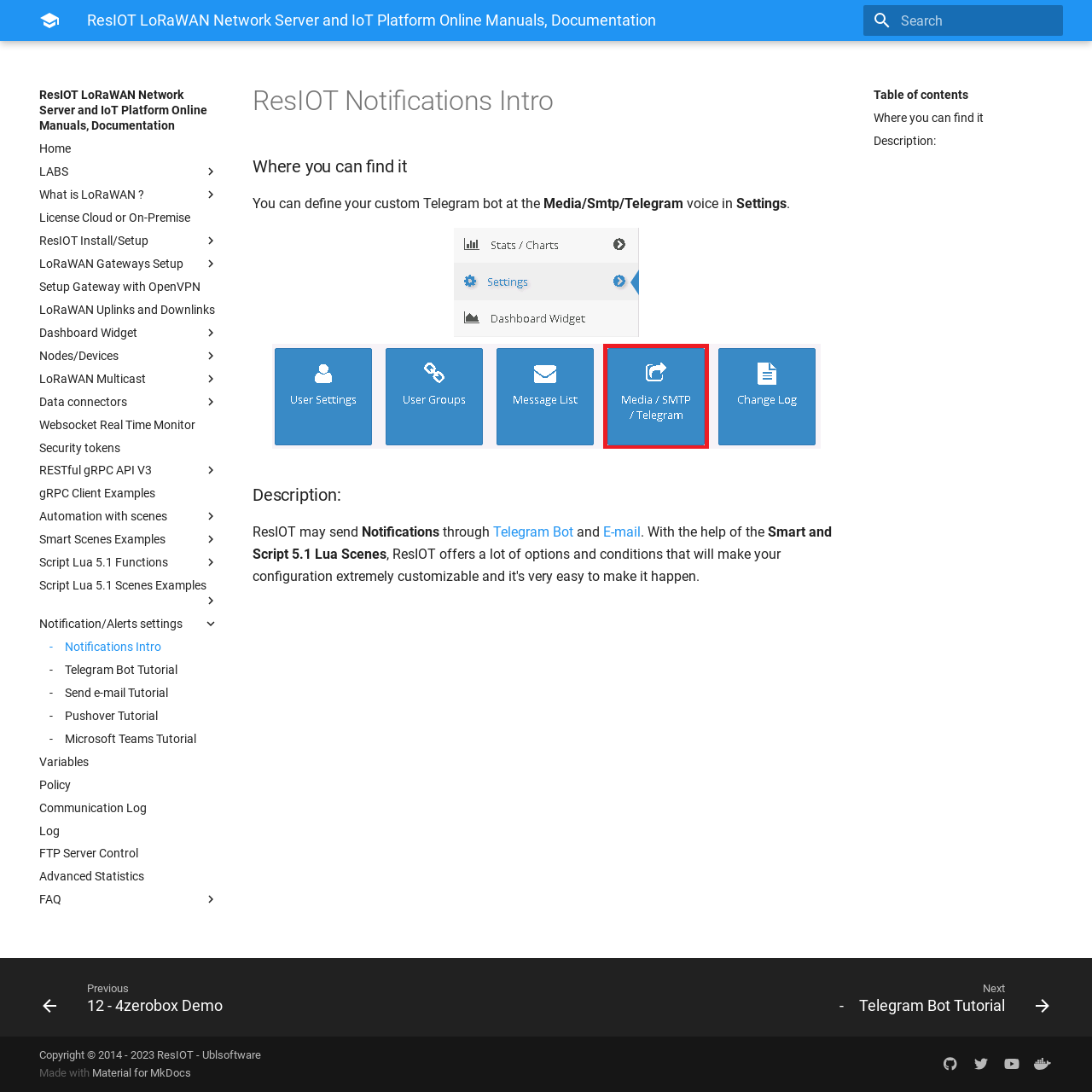Identify the bounding box coordinates of the clickable region required to complete the instruction: "Search for something". The coordinates should be given as four float numbers within the range of 0 and 1, i.e., [left, top, right, bottom].

[0.791, 0.005, 0.973, 0.033]